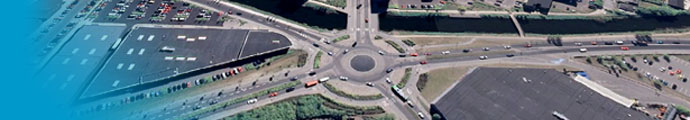Give a concise answer of one word or phrase to the question: 
What type of structures surround the roundabout?

Commercial buildings